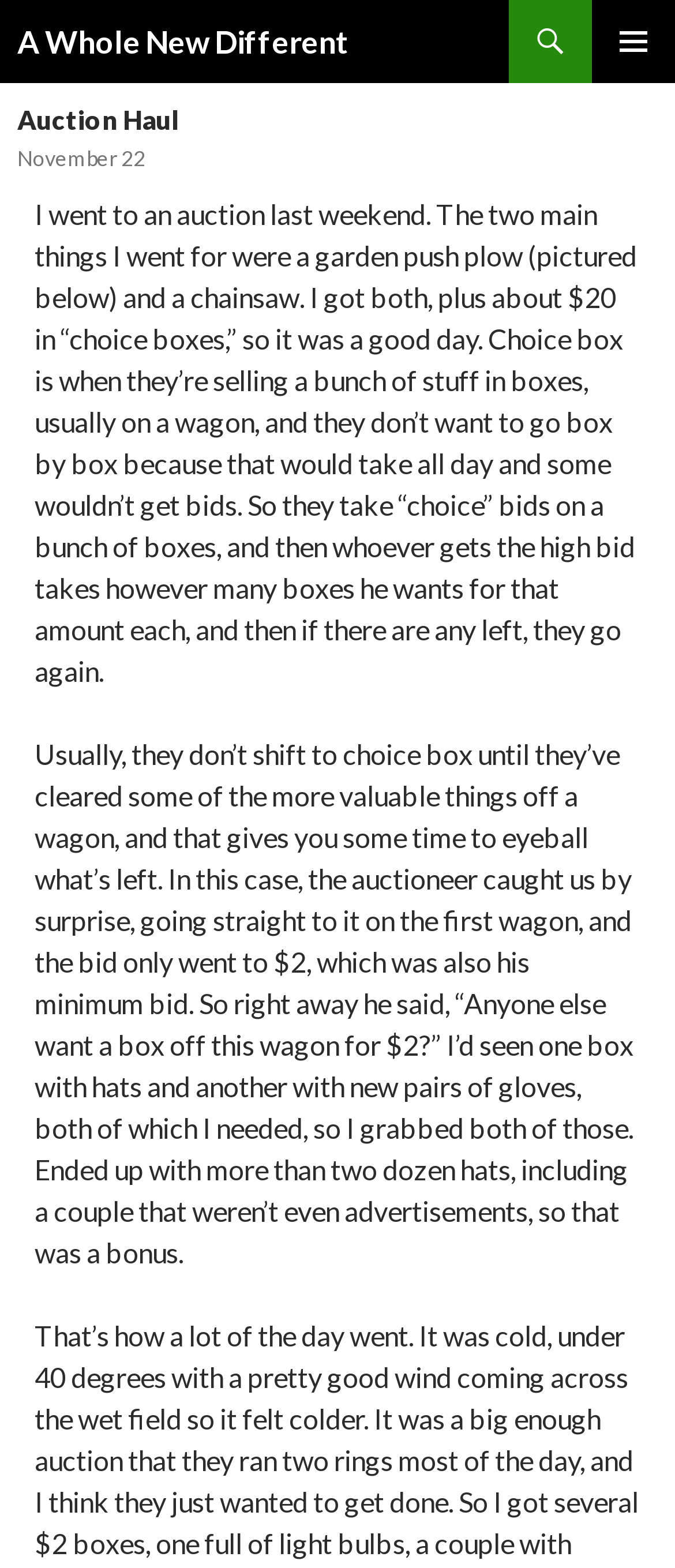Locate the bounding box of the UI element described by: "Search" in the given webpage screenshot.

[0.013, 0.0, 0.131, 0.026]